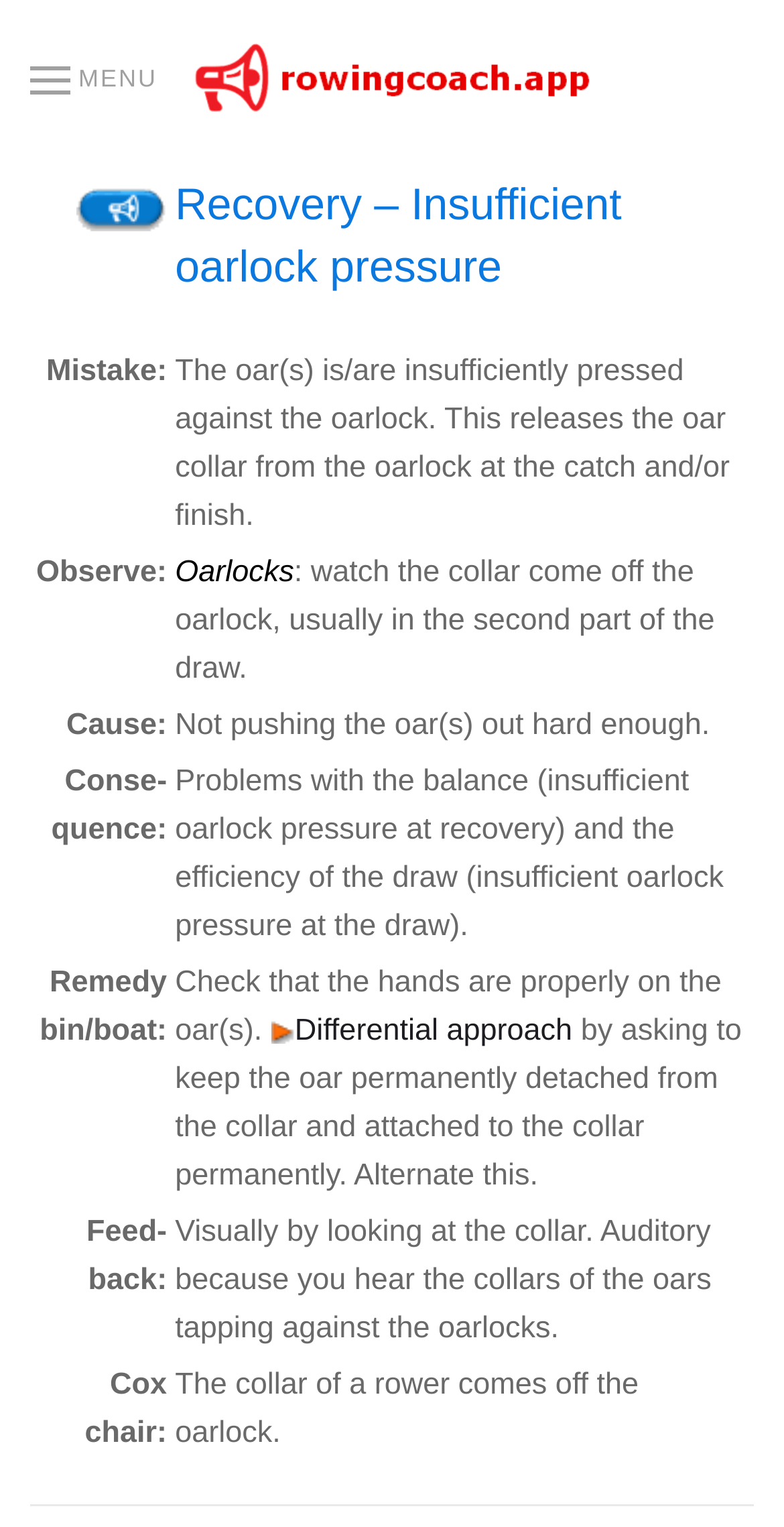Analyze the image and deliver a detailed answer to the question: What is the consequence of insufficient oarlock pressure?

According to the webpage, the consequence of insufficient oarlock pressure is 'Problems with the balance (insufficient oarlock pressure at recovery) and the efficiency of the draw (insufficient oarlock pressure at the draw)'.